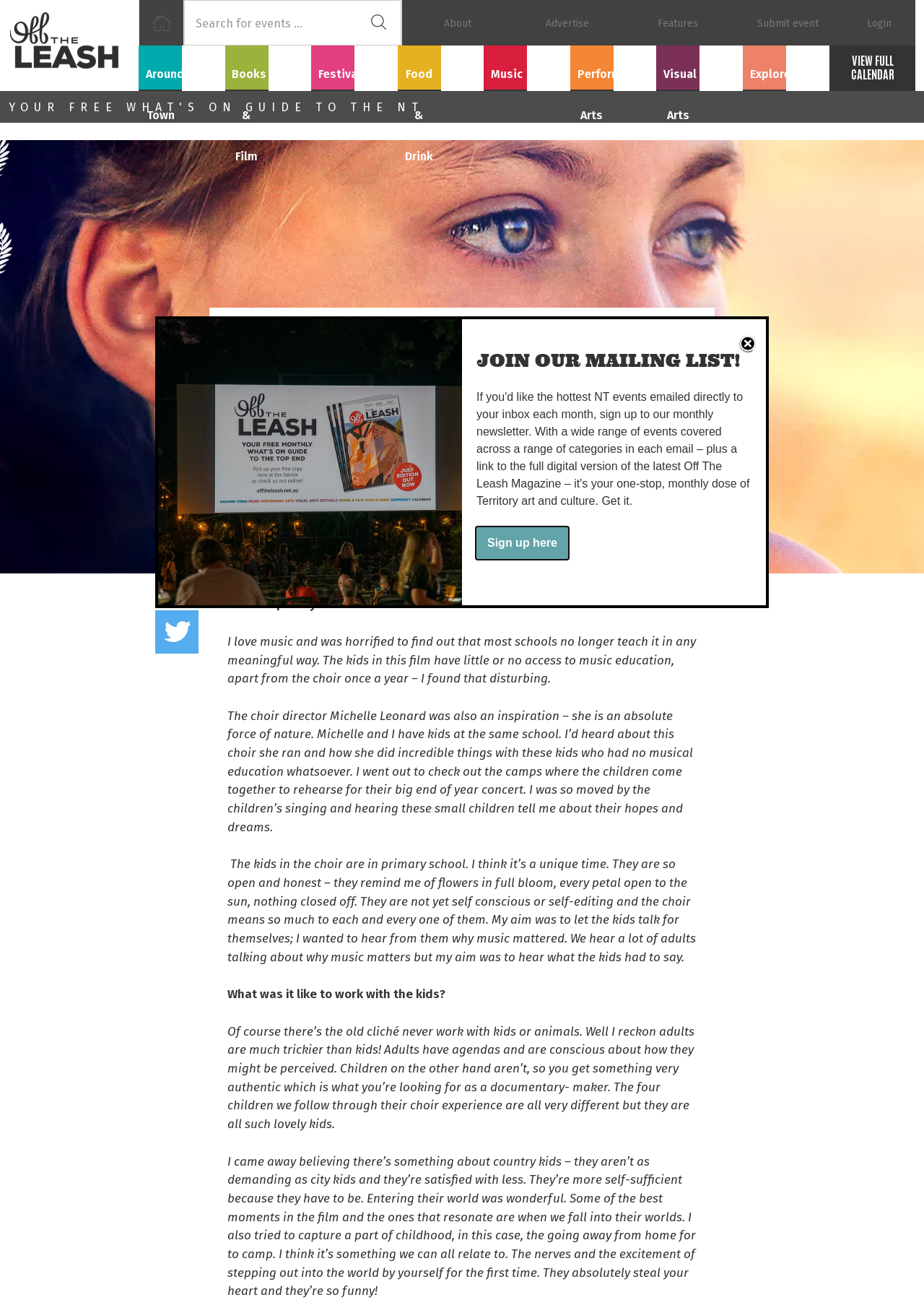Find the bounding box coordinates for the element that must be clicked to complete the instruction: "Share on Facebook". The coordinates should be four float numbers between 0 and 1, indicated as [left, top, right, bottom].

[0.168, 0.425, 0.215, 0.458]